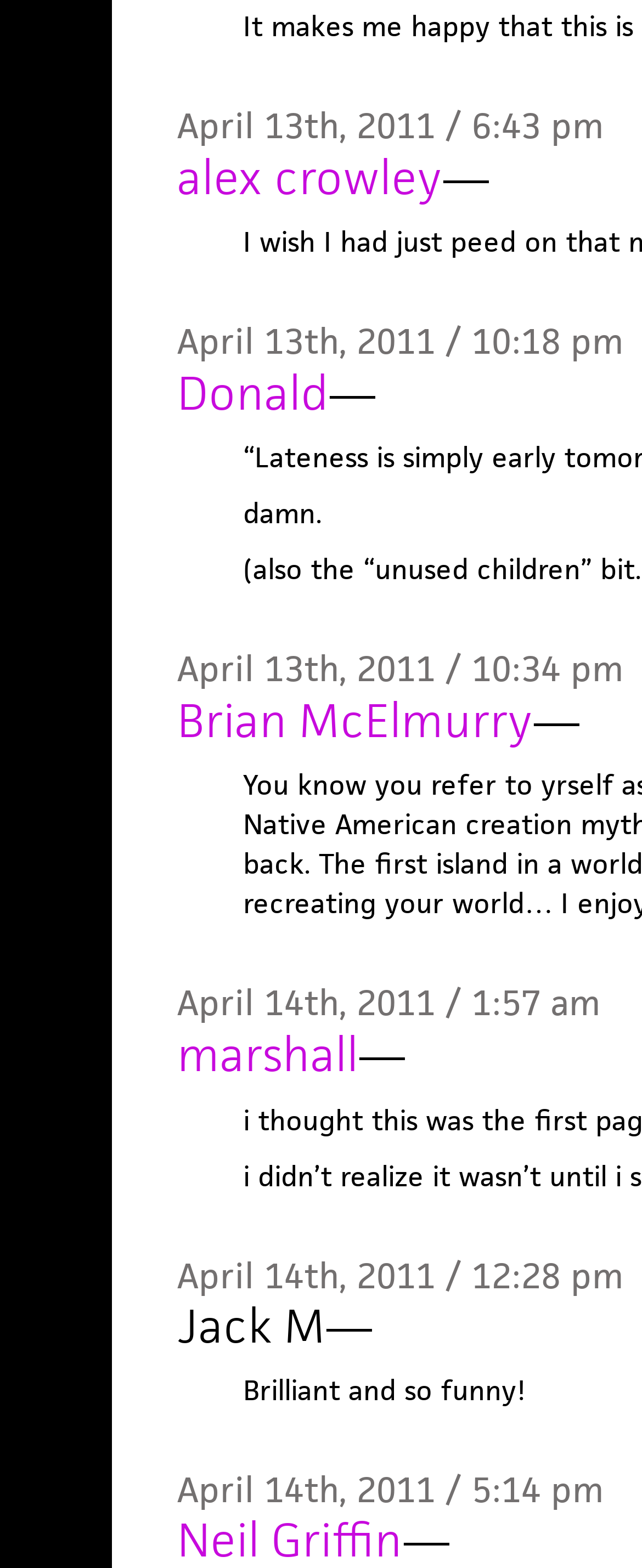Using the provided description Donald, find the bounding box coordinates for the UI element. Provide the coordinates in (top-left x, top-left y, bottom-right x, bottom-right y) format, ensuring all values are between 0 and 1.

[0.276, 0.232, 0.512, 0.269]